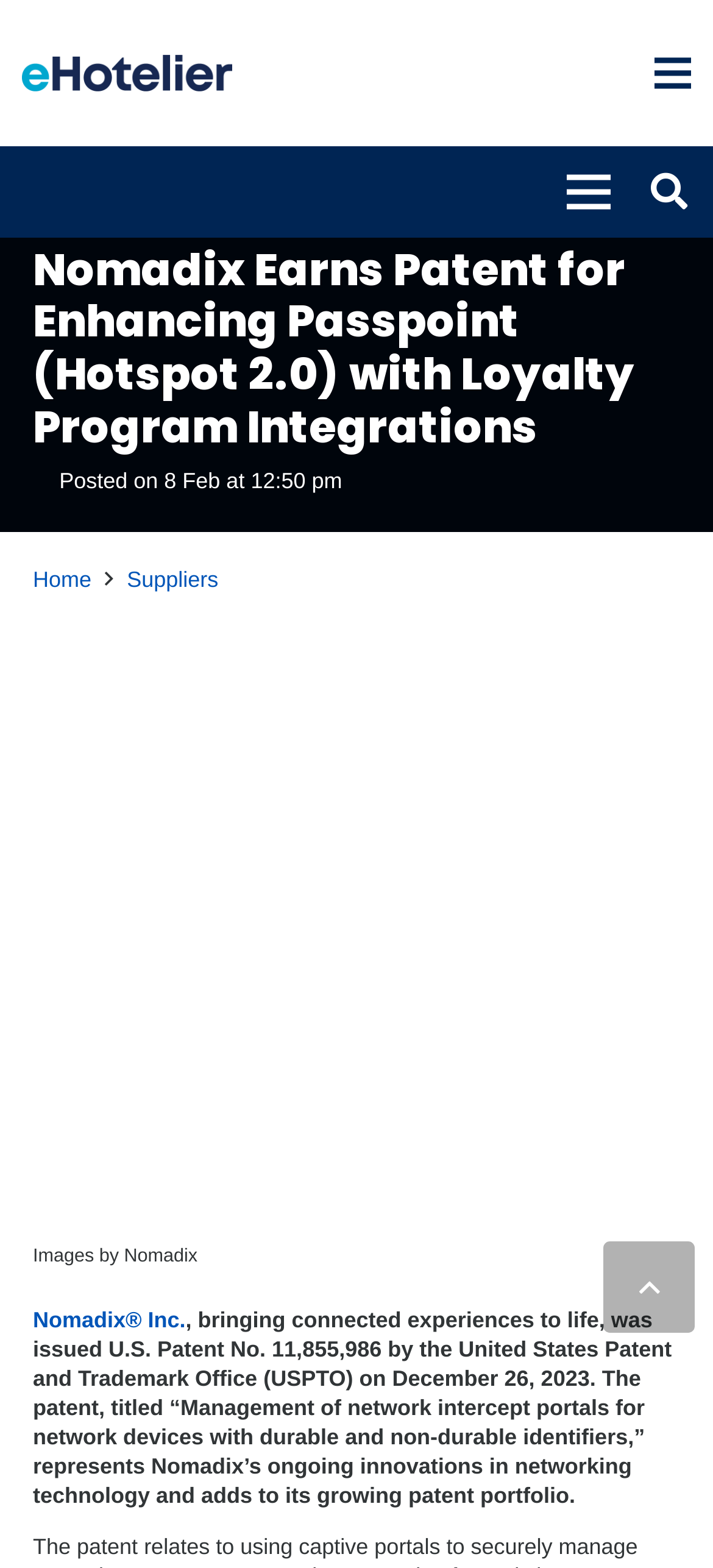Determine the bounding box coordinates for the clickable element required to fulfill the instruction: "Subscribe to the latest news and updates". Provide the coordinates as four float numbers between 0 and 1, i.e., [left, top, right, bottom].

None